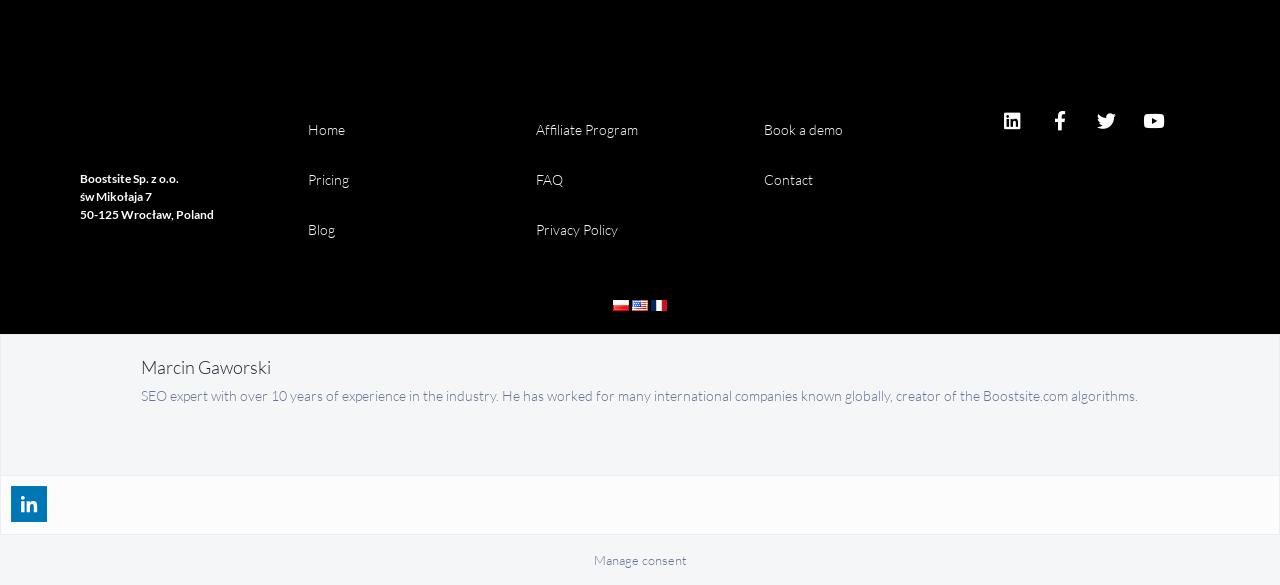Please identify the bounding box coordinates of the area that needs to be clicked to fulfill the following instruction: "Check the FAQ."

[0.419, 0.292, 0.44, 0.321]